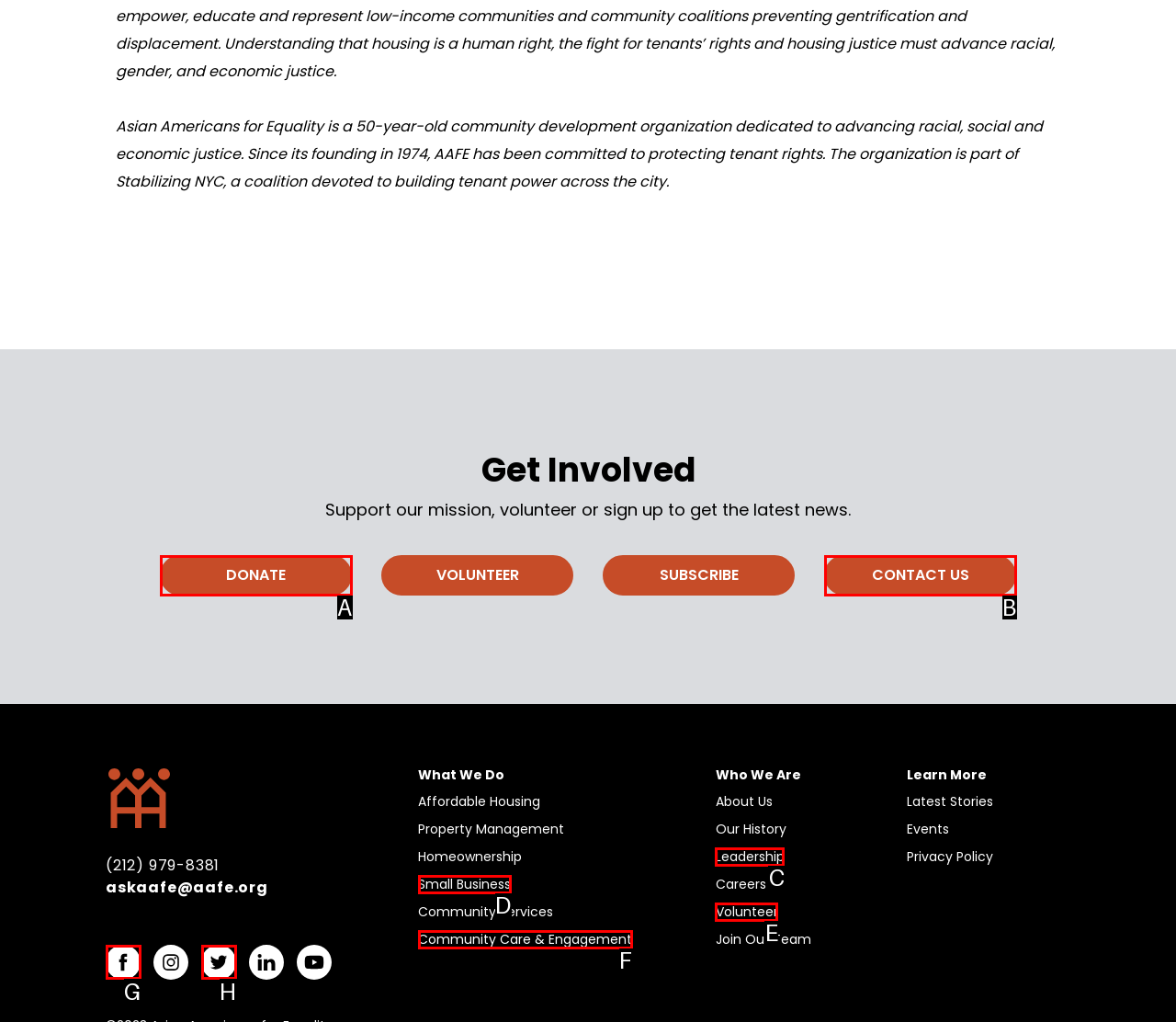From the given choices, identify the element that matches: Community Care & Engagement
Answer with the letter of the selected option.

F